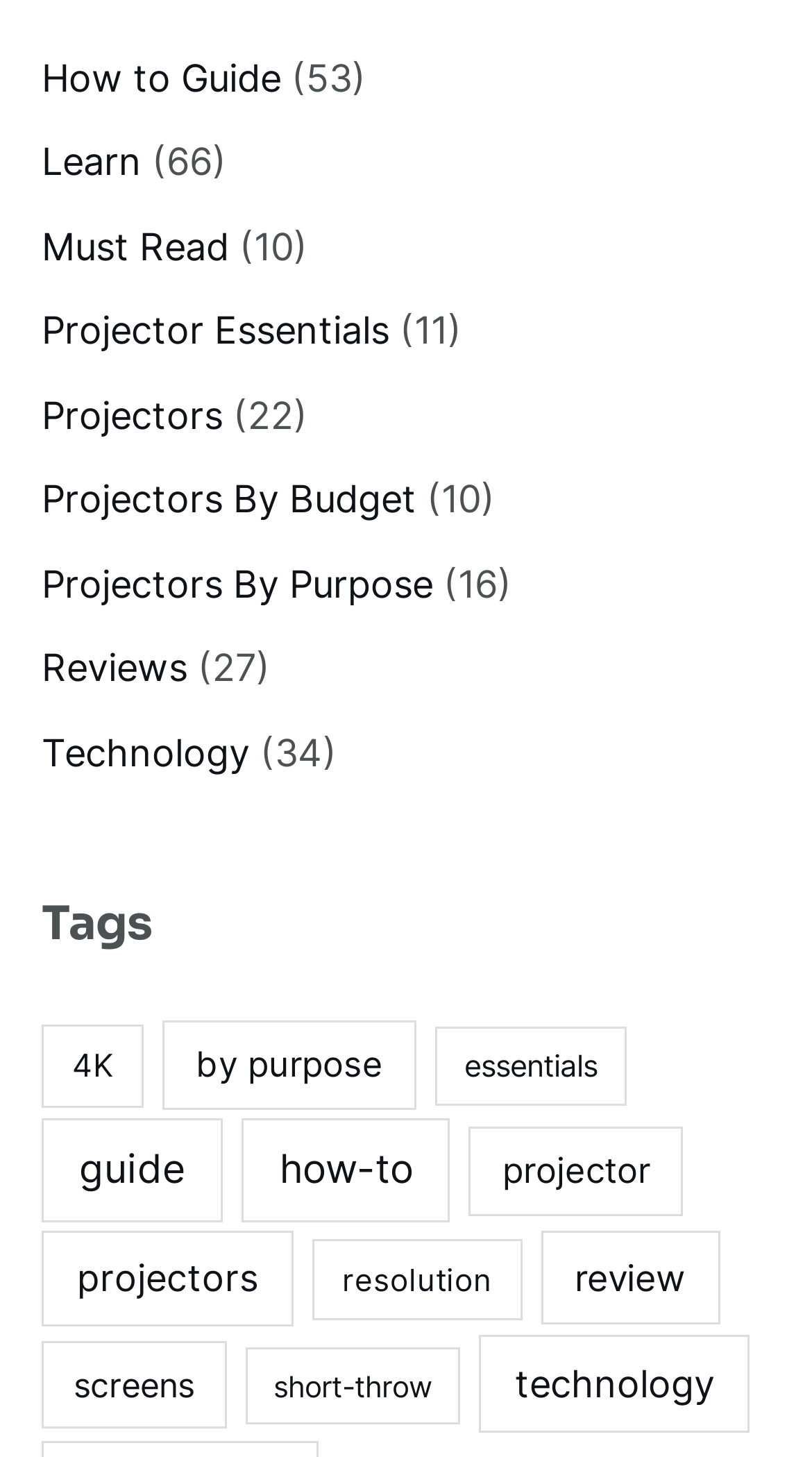Can you specify the bounding box coordinates of the area that needs to be clicked to fulfill the following instruction: "Click on 'How to Guide'"?

[0.051, 0.038, 0.346, 0.068]